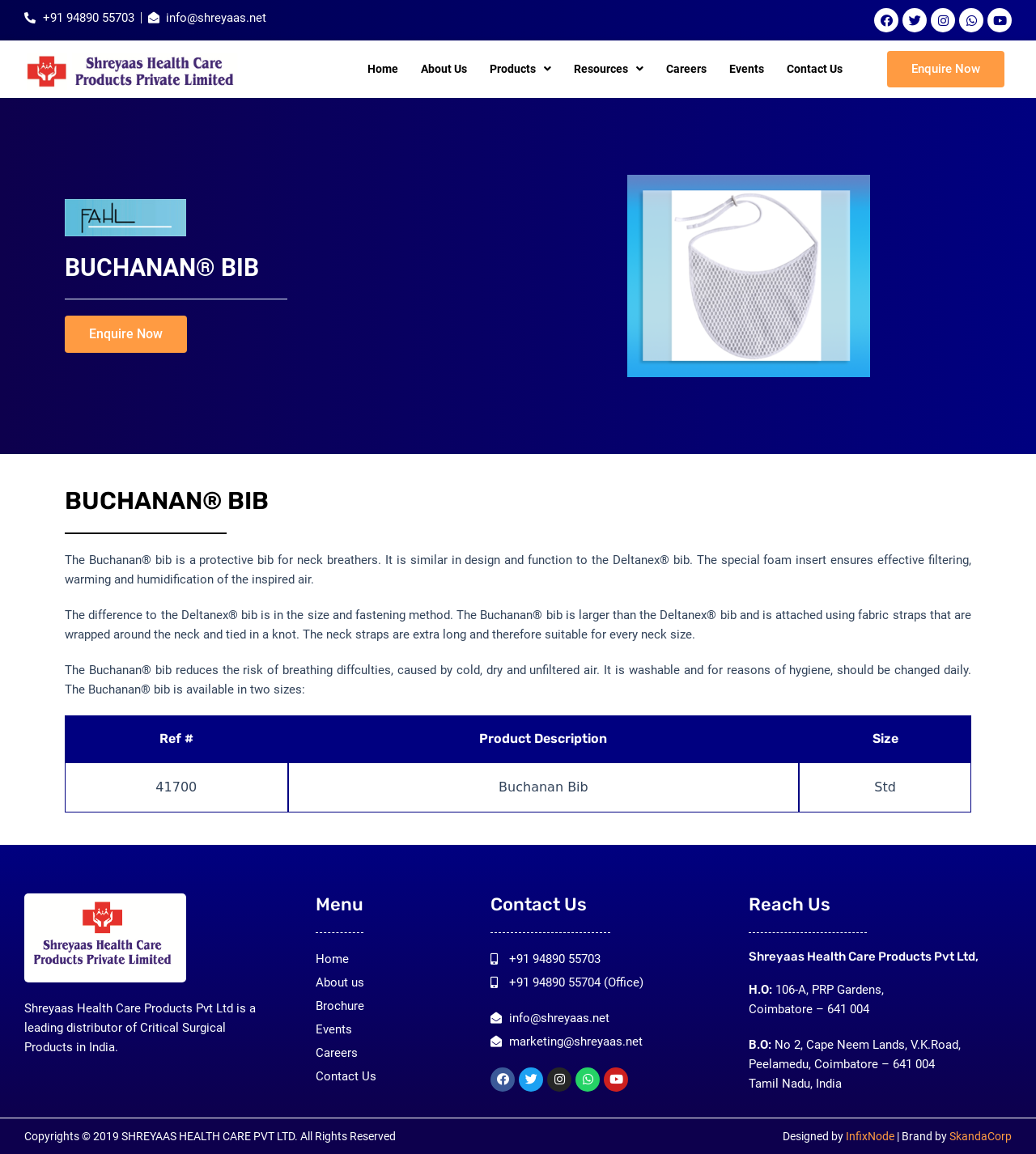What is the purpose of the Buchanan Bib?
Examine the image and give a concise answer in one word or a short phrase.

Protective bib for neck breathers